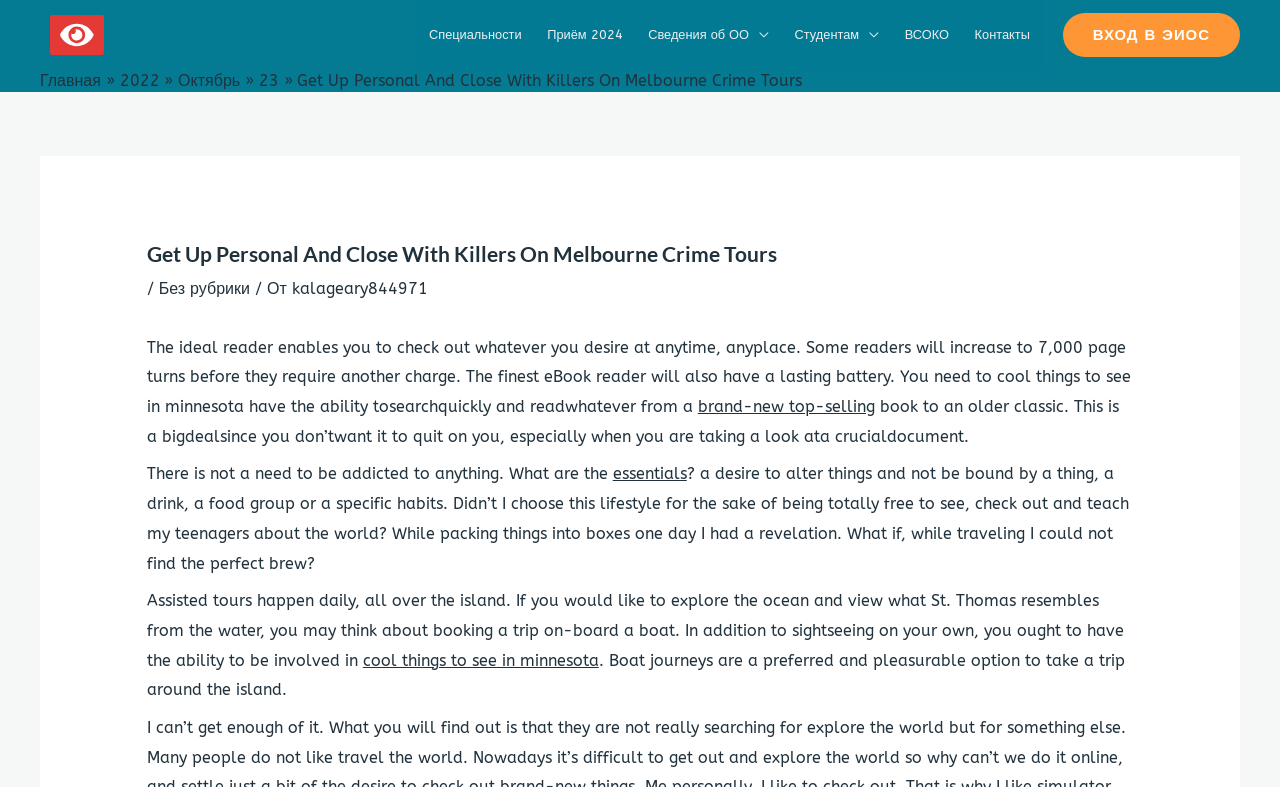Determine the bounding box coordinates for the clickable element required to fulfill the instruction: "Click on the 'brand-new top-selling' link". Provide the coordinates as four float numbers between 0 and 1, i.e., [left, top, right, bottom].

[0.545, 0.504, 0.683, 0.529]